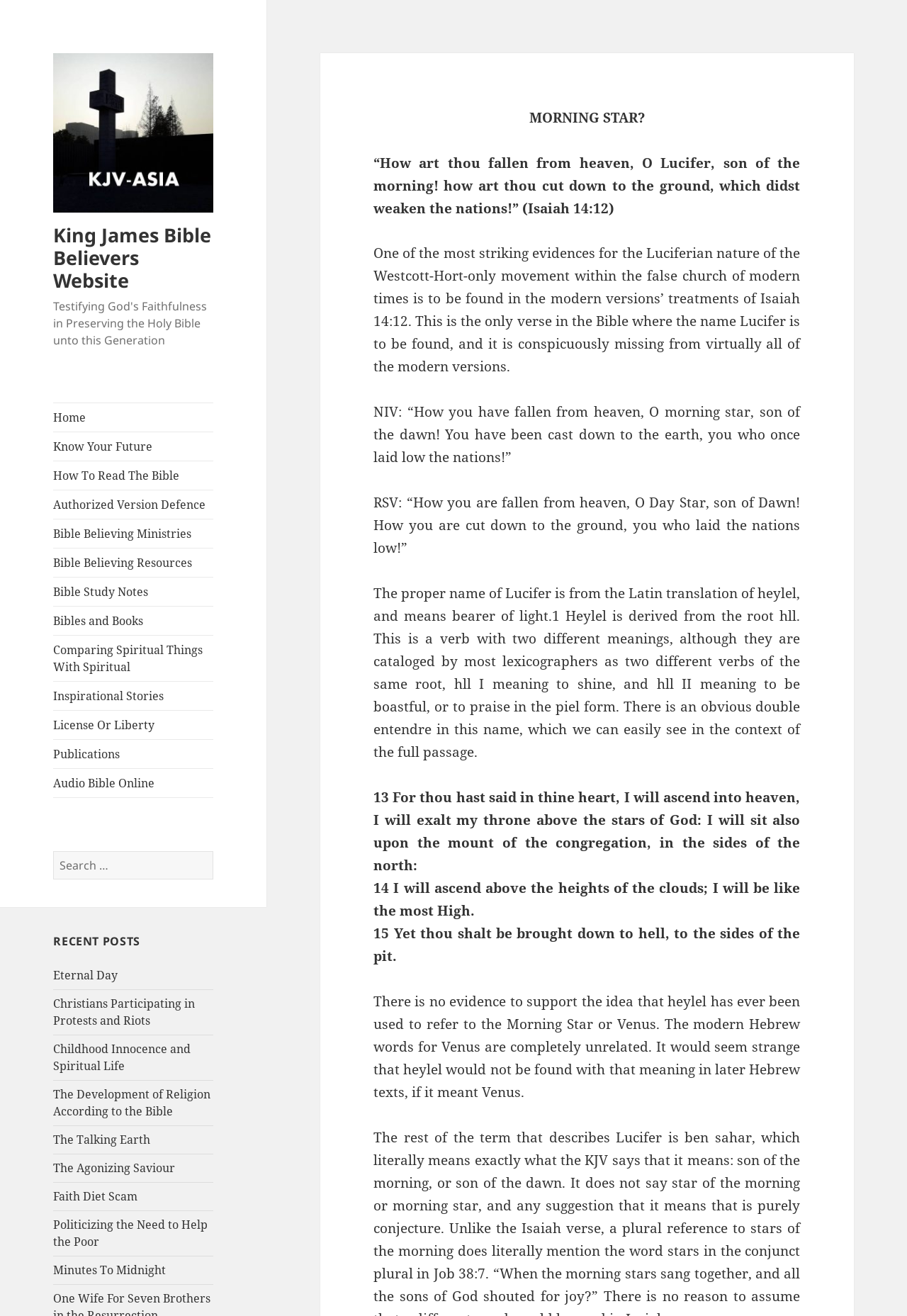What is the topic of the recent posts section?
Refer to the image and provide a detailed answer to the question.

I determined the topic of the recent posts section by looking at the titles of the links listed under the 'RECENT POSTS' heading. The titles, such as 'Eternal Day', 'Christians Participating in Protests and Riots', and 'The Development of Religion According to the Bible', suggest that the recent posts are related to biblical topics and Christian issues.